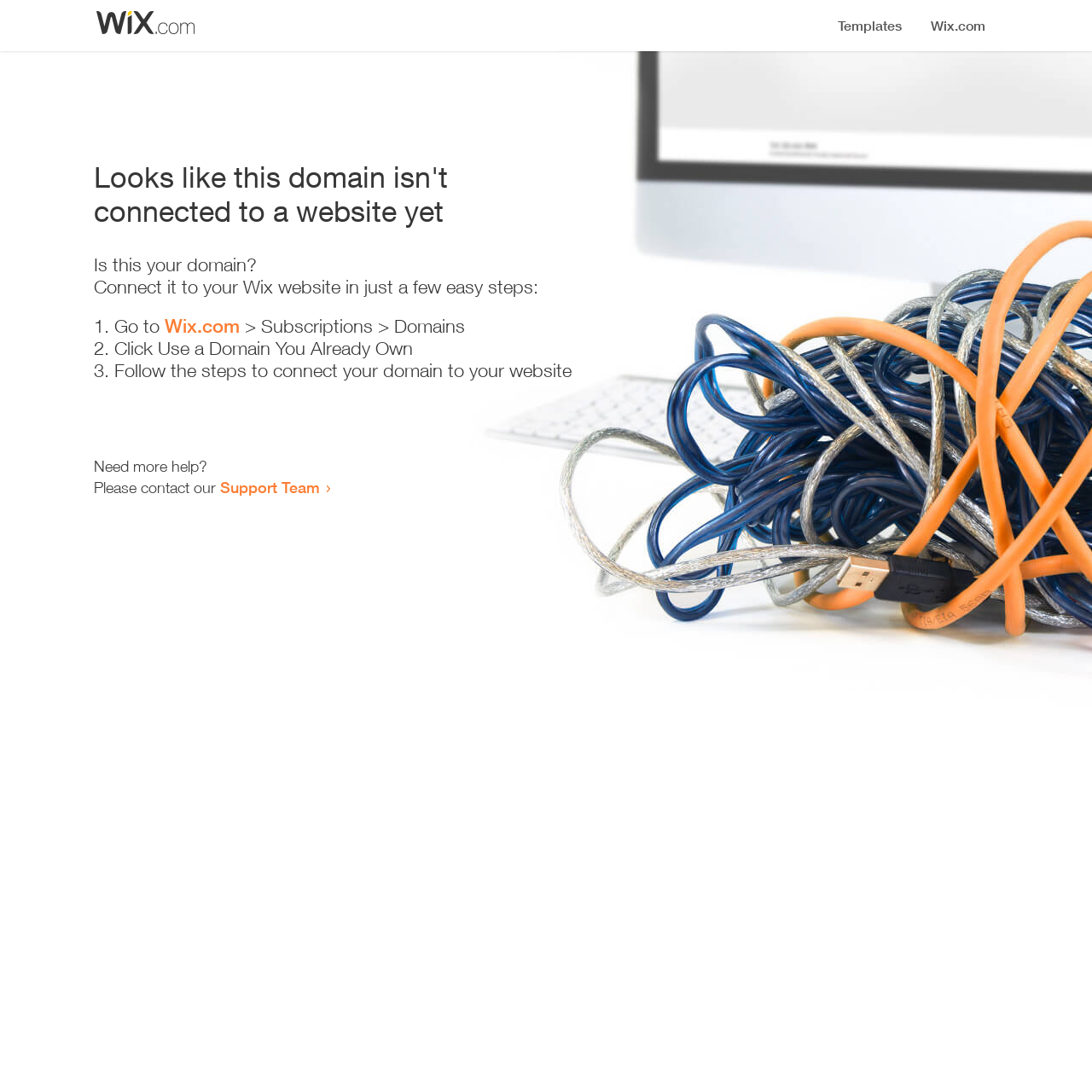Where can I get more help?
Based on the visual details in the image, please answer the question thoroughly.

The webpage provides a link to the 'Support Team' at the bottom, which suggests that users can contact them for more help or assistance.